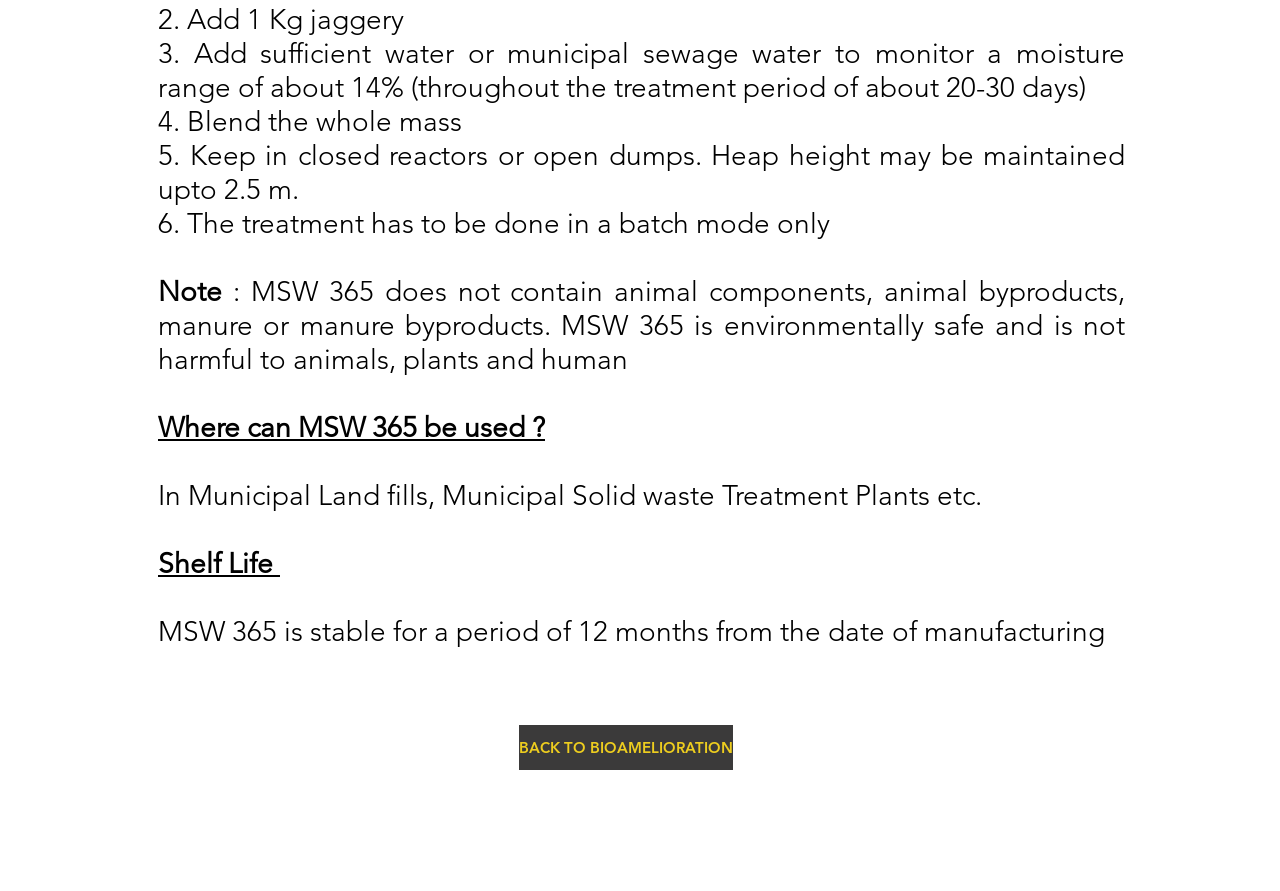From the webpage screenshot, predict the bounding box coordinates (top-left x, top-left y, bottom-right x, bottom-right y) for the UI element described here: BACK TO BIOAMELIORATION

[0.405, 0.814, 0.571, 0.864]